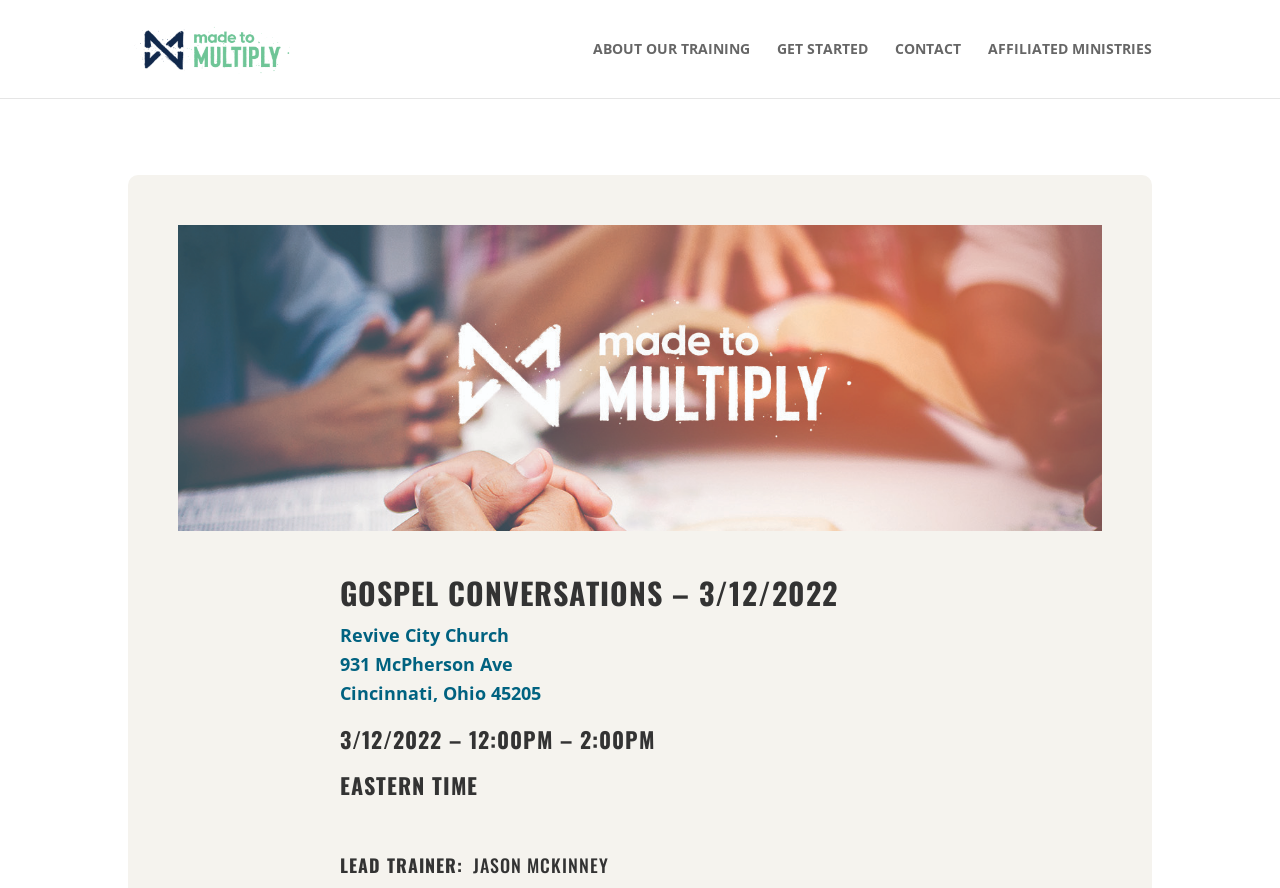What is the time of the event?
Based on the image, answer the question with a single word or brief phrase.

12:00PM - 2:00PM